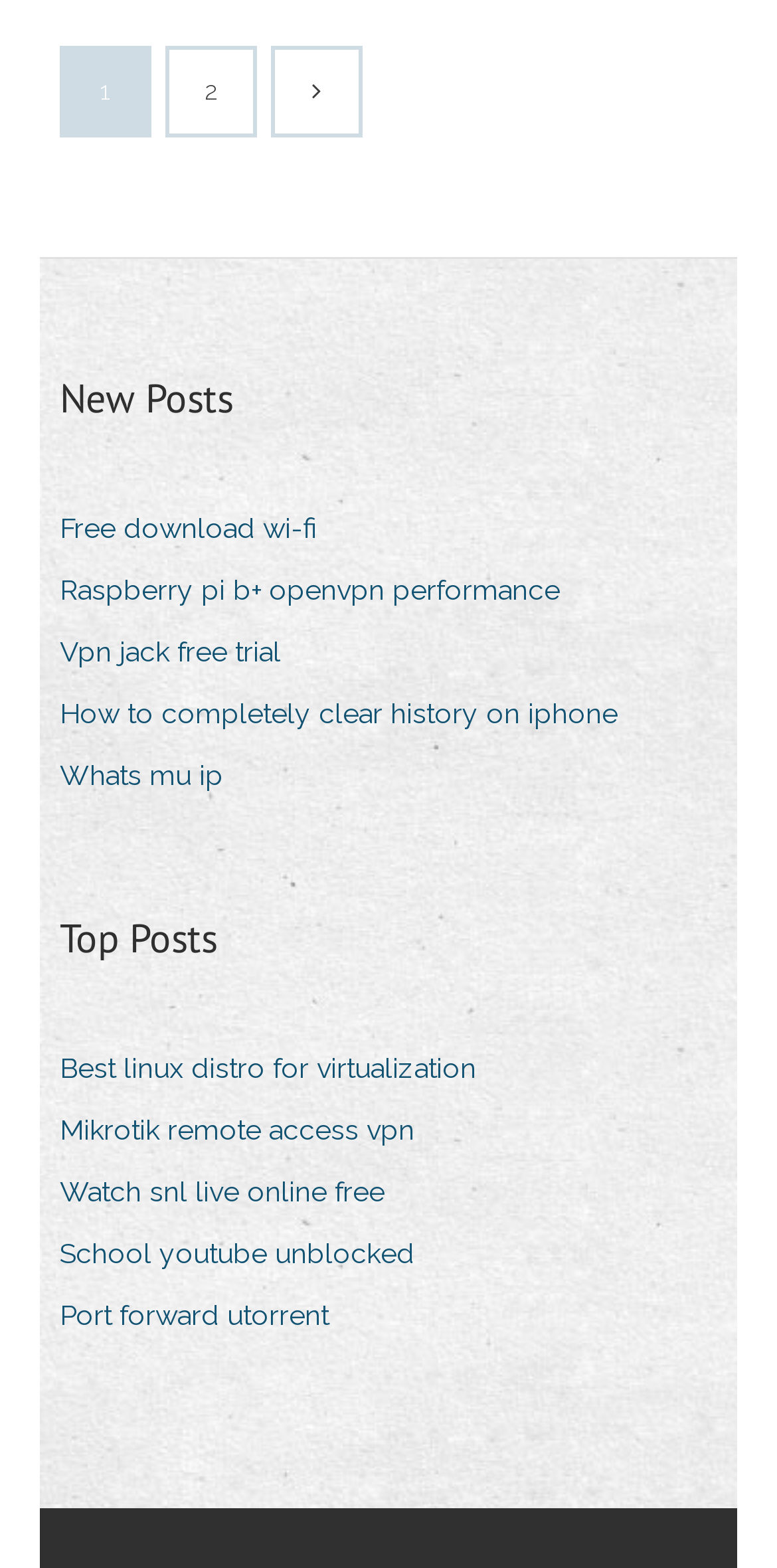Locate the bounding box coordinates of the element's region that should be clicked to carry out the following instruction: "Read 'Best linux distro for virtualization'". The coordinates need to be four float numbers between 0 and 1, i.e., [left, top, right, bottom].

[0.077, 0.664, 0.651, 0.699]